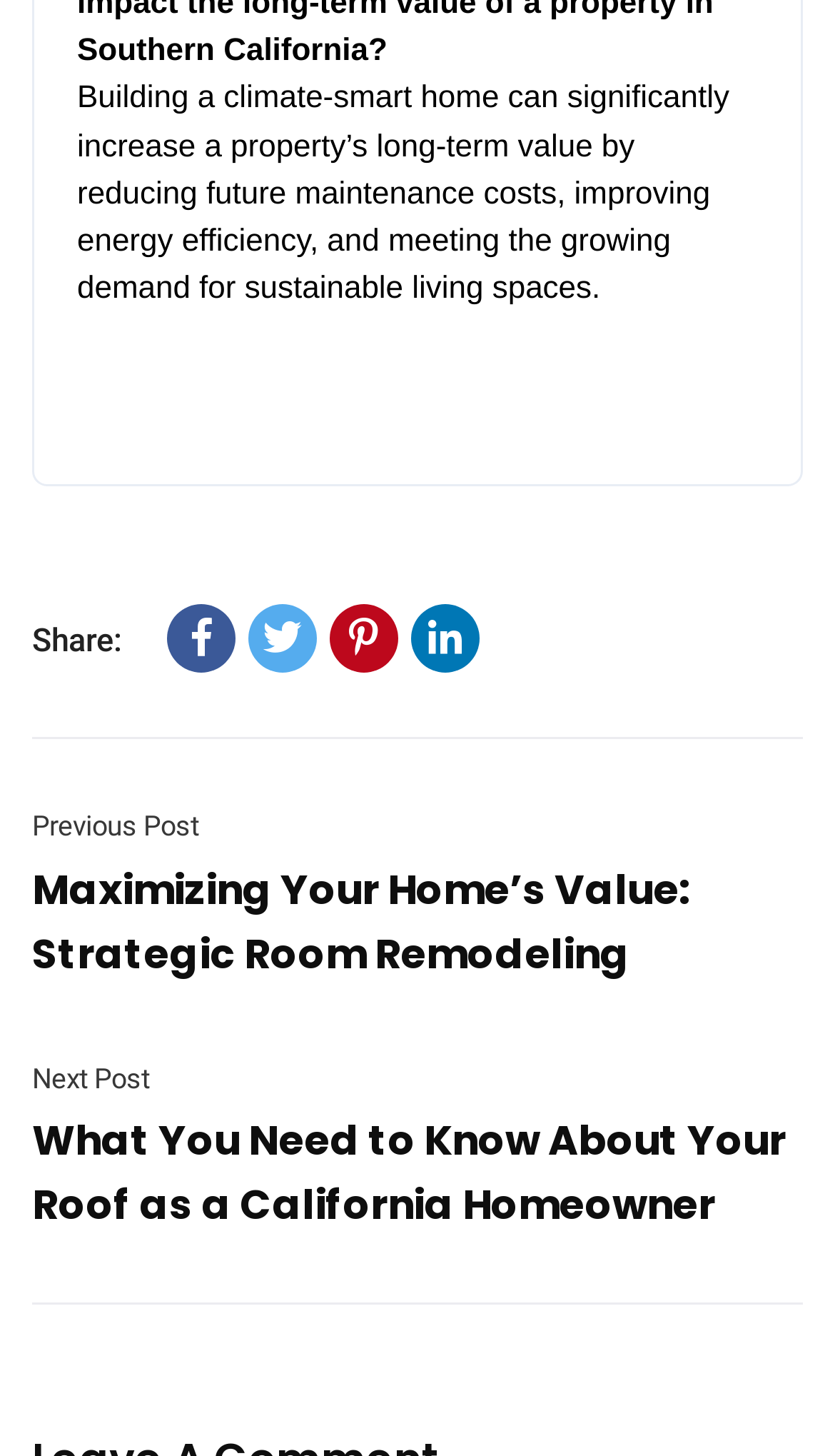Provide your answer to the question using just one word or phrase: What is the benefit of building a climate-smart home?

Increase property value